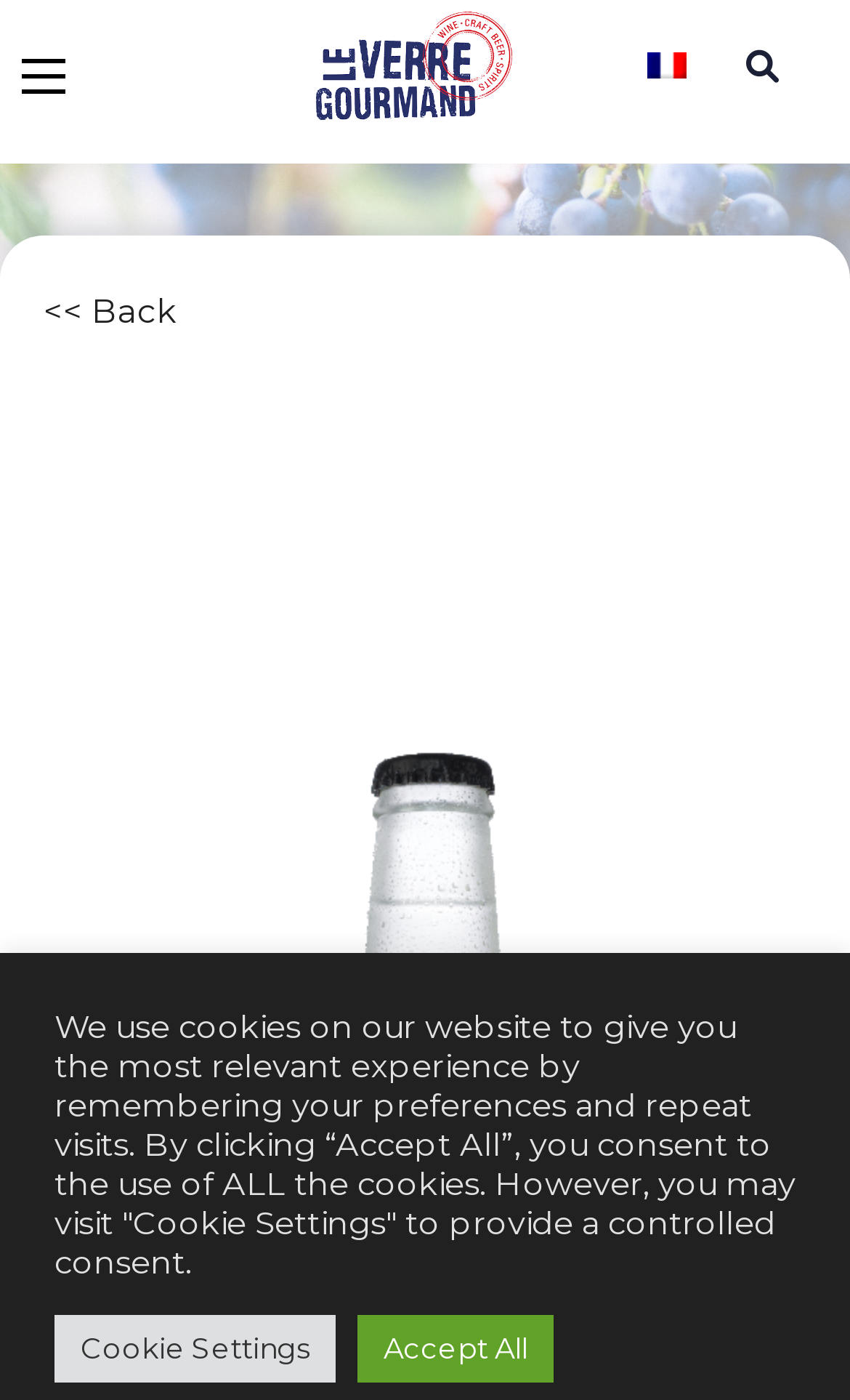What is the purpose of the 'Cookie Settings' button?
Using the image, answer in one word or phrase.

To provide controlled consent